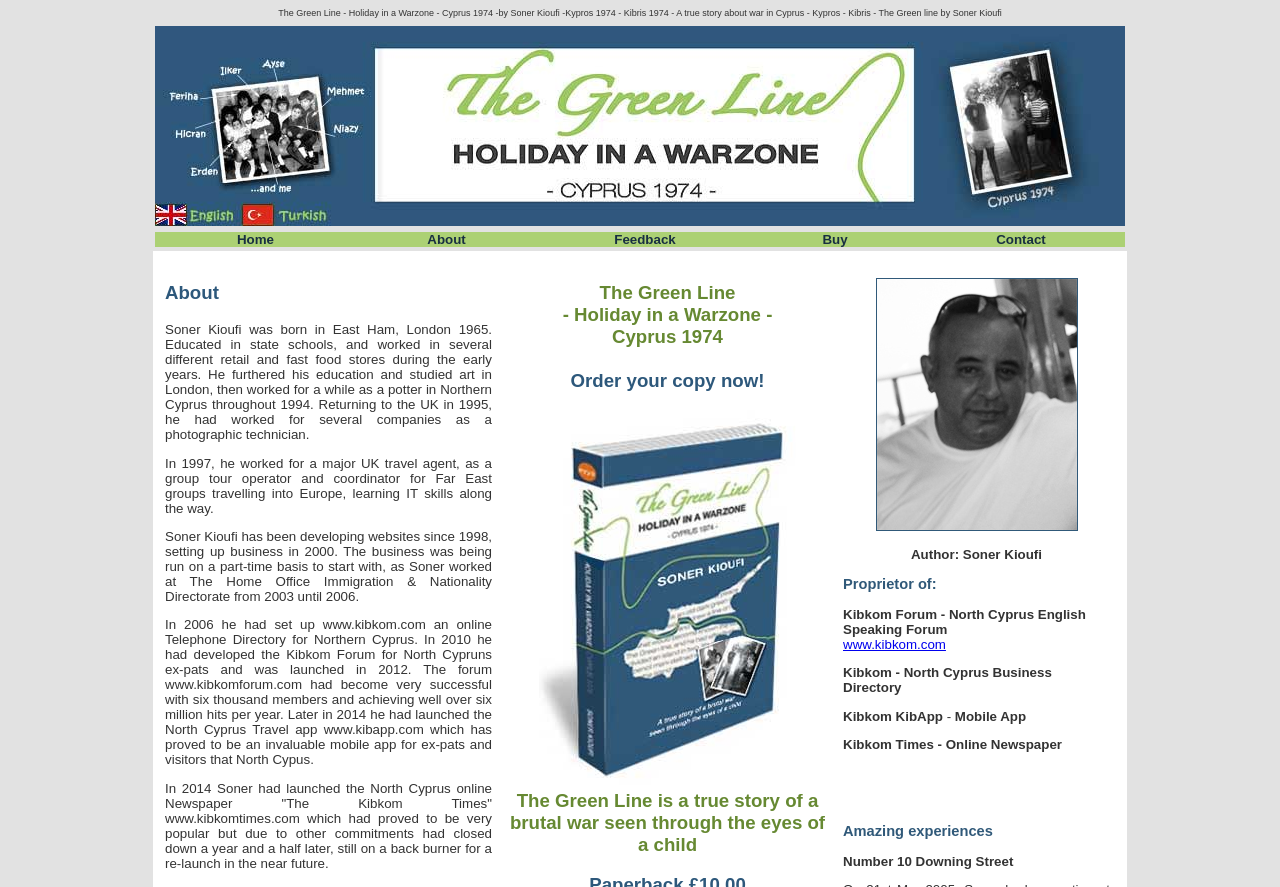Give a detailed overview of the webpage's appearance and contents.

The webpage is about "The Green Line - Holiday in a Warzone - Cyprus 1974", a true story about war in Cyprus written by Soner Kioufi. At the top, there is a title that spans most of the width of the page, with an image of the book cover on the left side. Below the title, there is a row of navigation links, including "Home", "About", "Feedback", "Buy", and "Contact", which are evenly spaced and take up most of the width of the page.

On the left side of the page, there is a call-to-action button "Order your copy now!" and a link to buy the book, accompanied by an image of the book cover. Below this, there is a brief summary of the book, describing it as a true story of a brutal war seen through the eyes of a child.

On the right side of the page, there is an image of the author, Soner Kioufi, along with his bio and a list of his other projects, including a forum, business directory, mobile app, and online newspaper. There are also a few testimonials or quotes, including one about "Amazing experiences" and another about "Number 10 Downing Street".